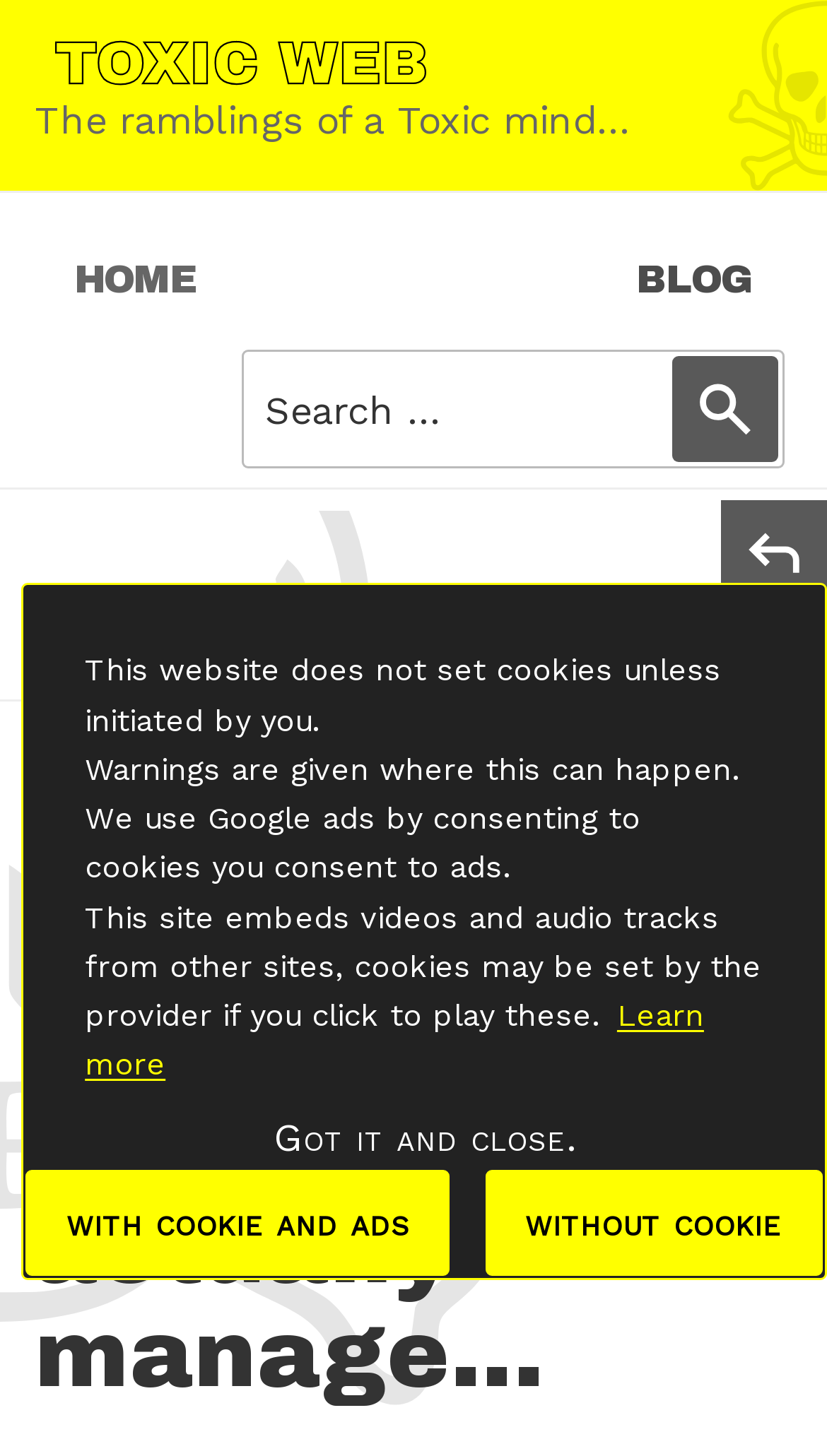Using the details from the image, please elaborate on the following question: Is there a date associated with this blog post?

I can see a link with the text 'March 7, 2011' which is labeled as a time element, indicating that this is the date associated with this blog post.